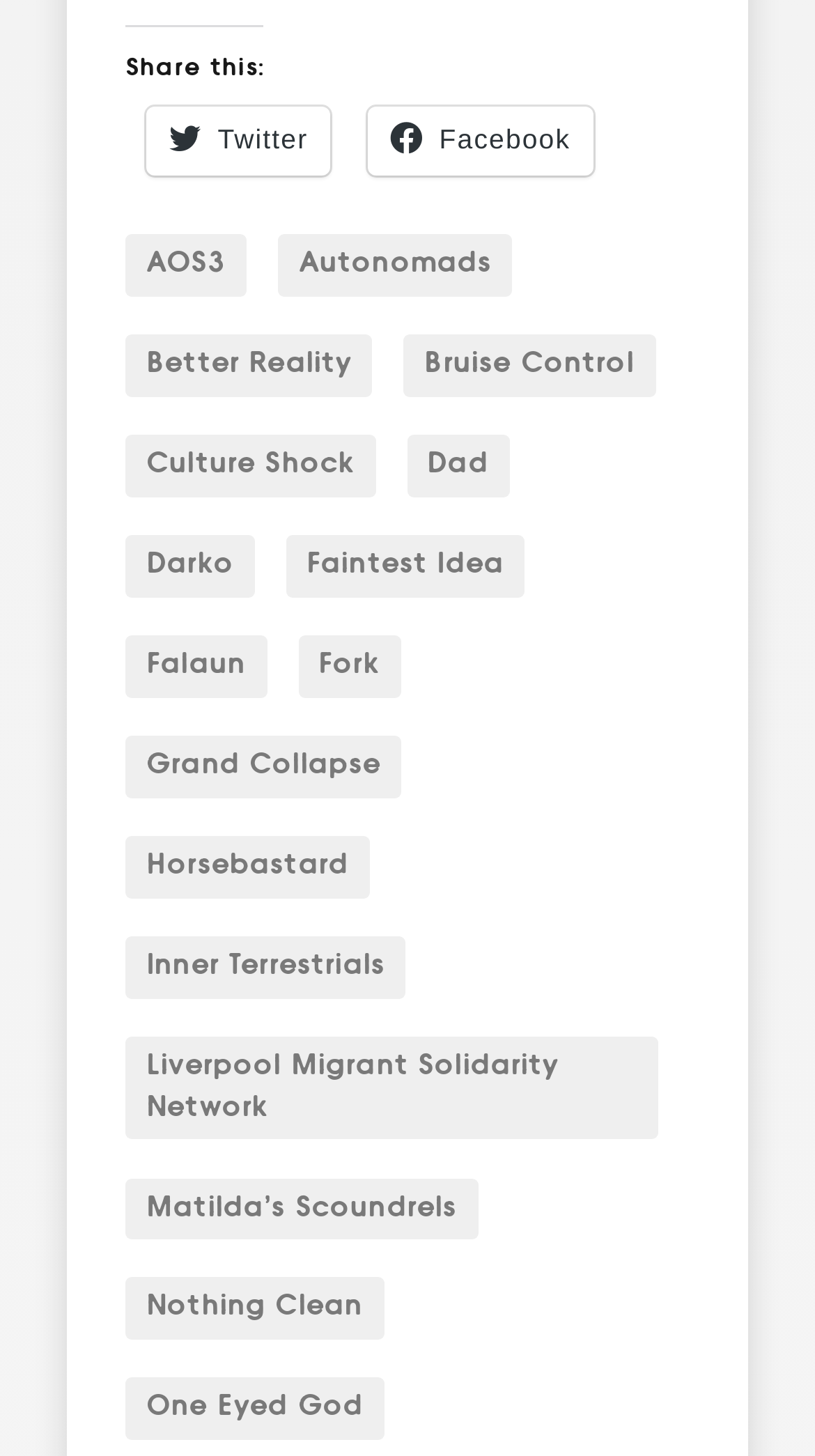Pinpoint the bounding box coordinates for the area that should be clicked to perform the following instruction: "Share on Twitter".

[0.18, 0.073, 0.406, 0.121]